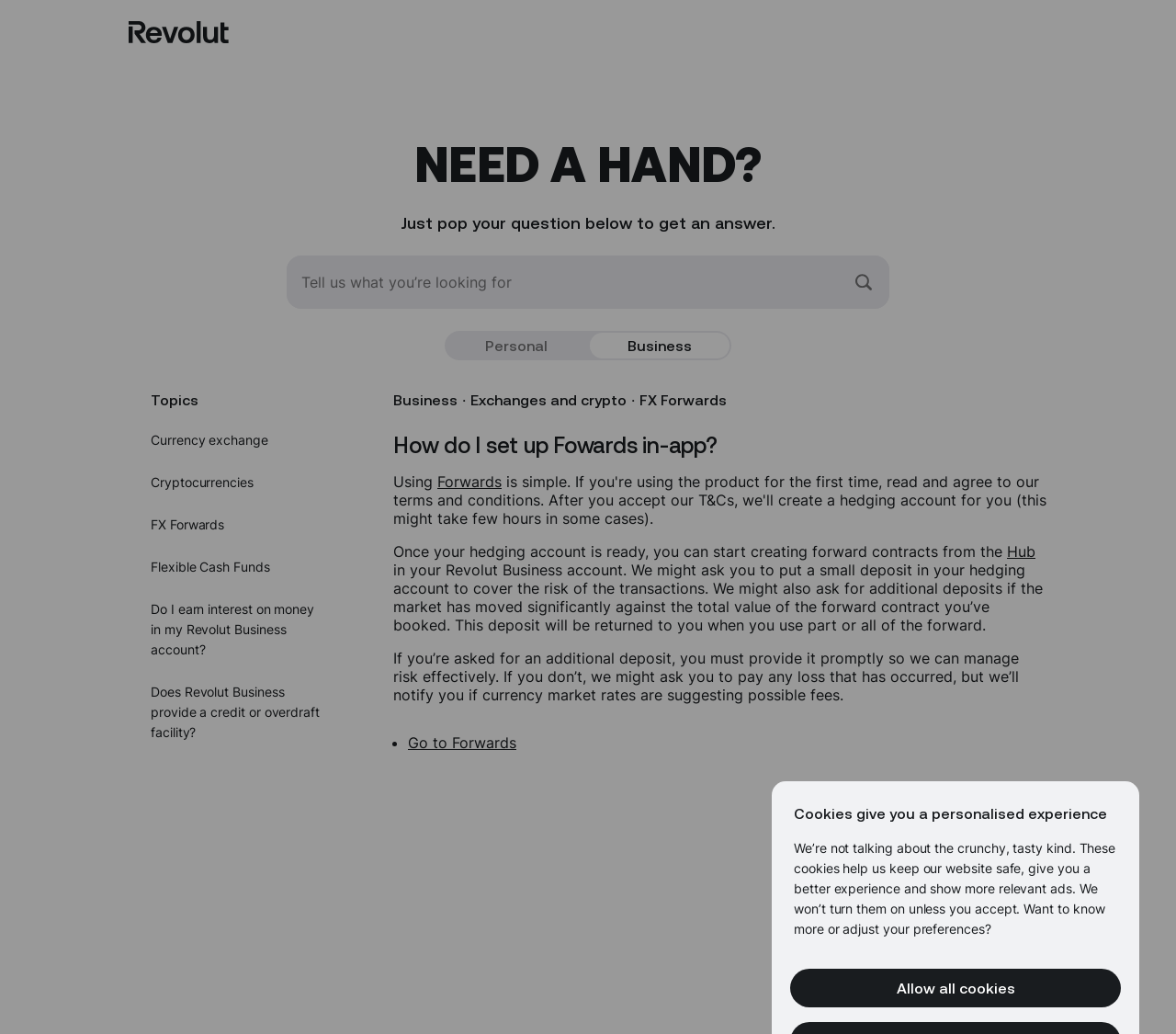Provide a comprehensive caption for the webpage.

The webpage is a support page for Revolut Sweden, a financial services company. At the top, there is a logo of Revolut, accompanied by a heading that reads "Need a hand?" and a brief instruction to ask a question below to get an answer. Below this, there is a search box where users can input their queries.

To the right of the search box, there is a tab list with two tabs: "Personal" and "Business", with the "Business" tab selected by default. Below the tab list, there is a section labeled "Topics" with several links to related topics, including "Currency exchange", "Cryptocurrencies", "FX Forwards", and more.

The main content of the page is an article that provides instructions on how to set up forwards in-app. The article has a heading "How do I set up Fowards in-app?" and consists of several paragraphs of text, with links to related terms such as "Forwards" and "Hub". The text explains the process of setting up forward contracts, including the requirement for a small deposit to cover the risk of transactions.

At the bottom of the page, there is a footer section with a link to "Go to Forwards" and a brief note about cookies, which are used to personalize the user experience and show relevant ads. There is also a button to "Allow all cookies".